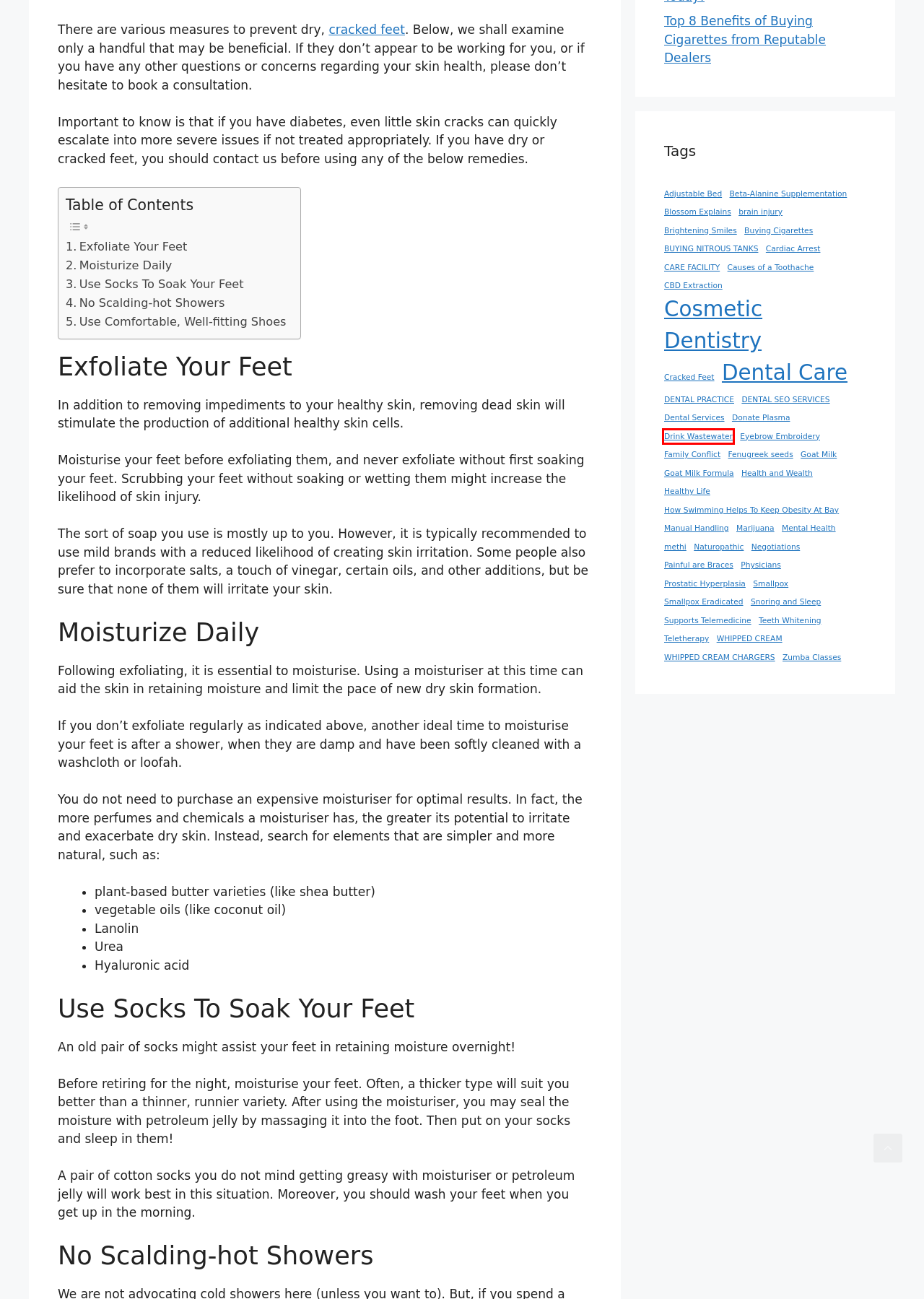Look at the screenshot of the webpage and find the element within the red bounding box. Choose the webpage description that best fits the new webpage that will appear after clicking the element. Here are the candidates:
A. Drink Wastewater - Healthadvisery.org
B. Dental Care - Healthadvisery.org
C. How Swimming Helps To Keep Obesity At Bay - Healthadvisery.org
D. Negotiations - Healthadvisery.org
E. Healthy Life - Healthadvisery.org
F. Do You Have Cracked Heels? What Can You Do About It?
G. methi - Healthadvisery.org
H. Zumba Classes - Healthadvisery.org

A